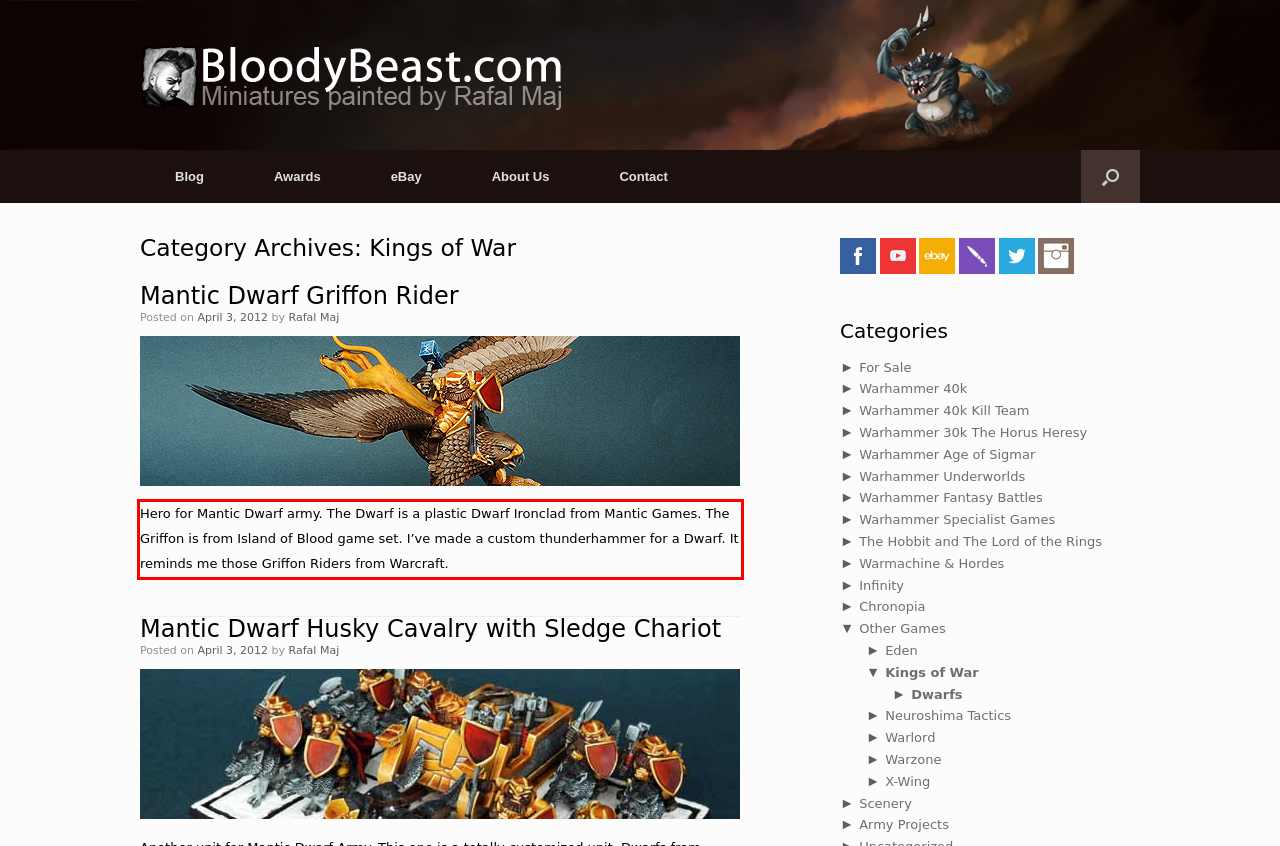Analyze the screenshot of the webpage that features a red bounding box and recognize the text content enclosed within this red bounding box.

Hero for Mantic Dwarf army. The Dwarf is a plastic Dwarf Ironclad from Mantic Games. The Griffon is from Island of Blood game set. I’ve made a custom thunderhammer for a Dwarf. It reminds me those Griffon Riders from Warcraft.